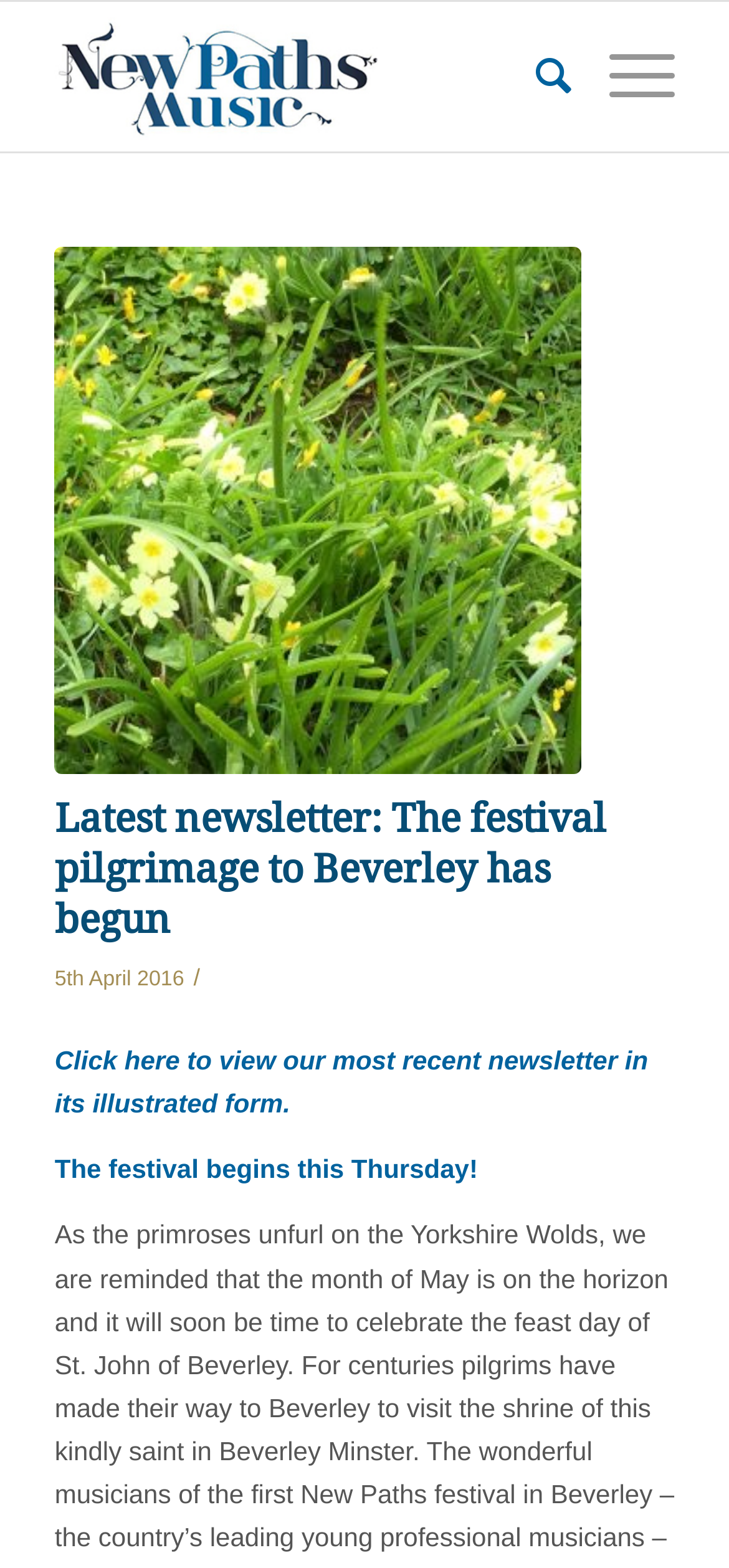Reply to the question with a single word or phrase:
What is the name of the music organization?

New Paths